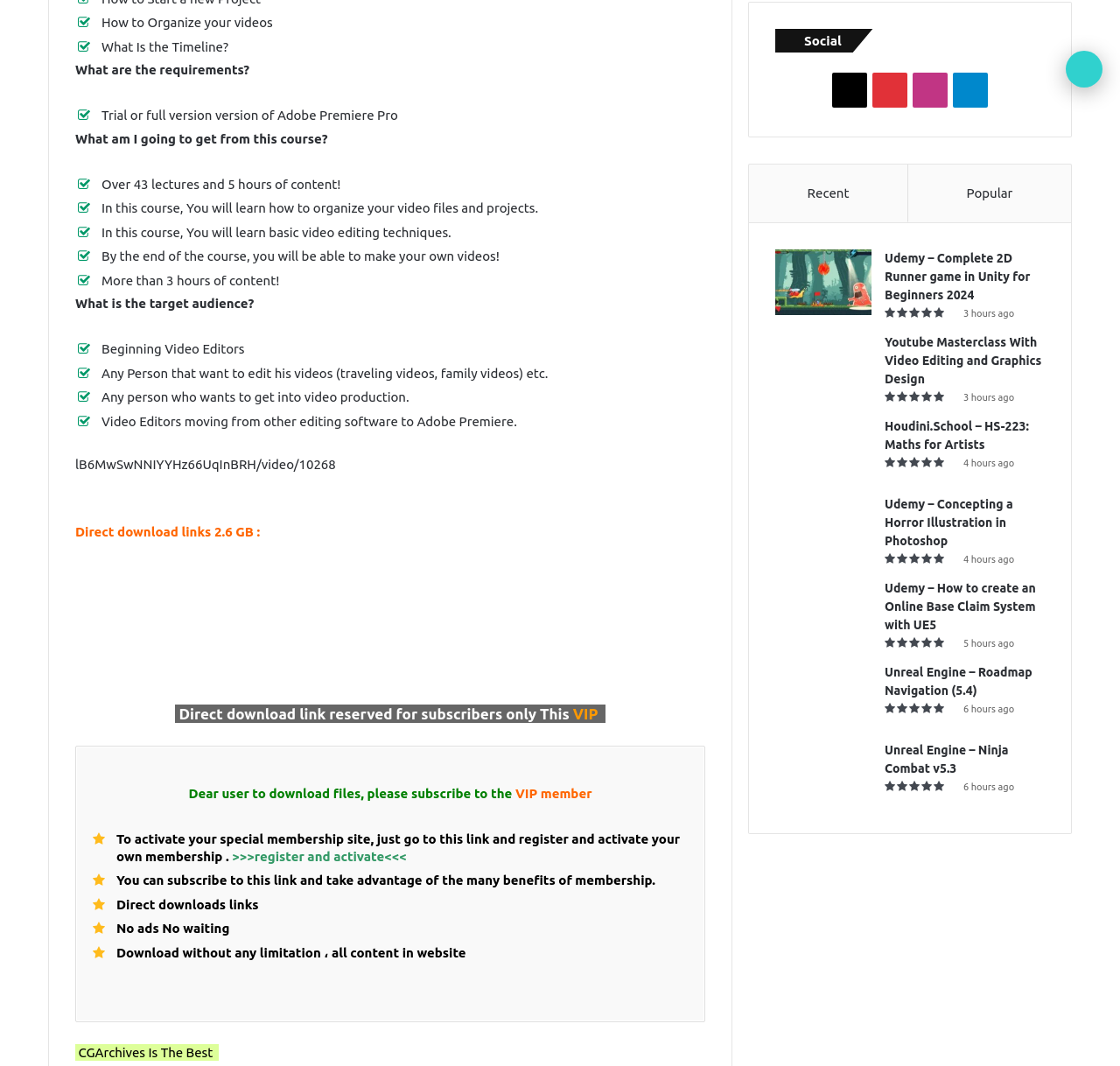Please find and report the bounding box coordinates of the element to click in order to perform the following action: "Click the 'Youtube Masterclass With Video Editing and Graphics Design' link". The coordinates should be expressed as four float numbers between 0 and 1, in the format [left, top, right, bottom].

[0.692, 0.313, 0.778, 0.374]